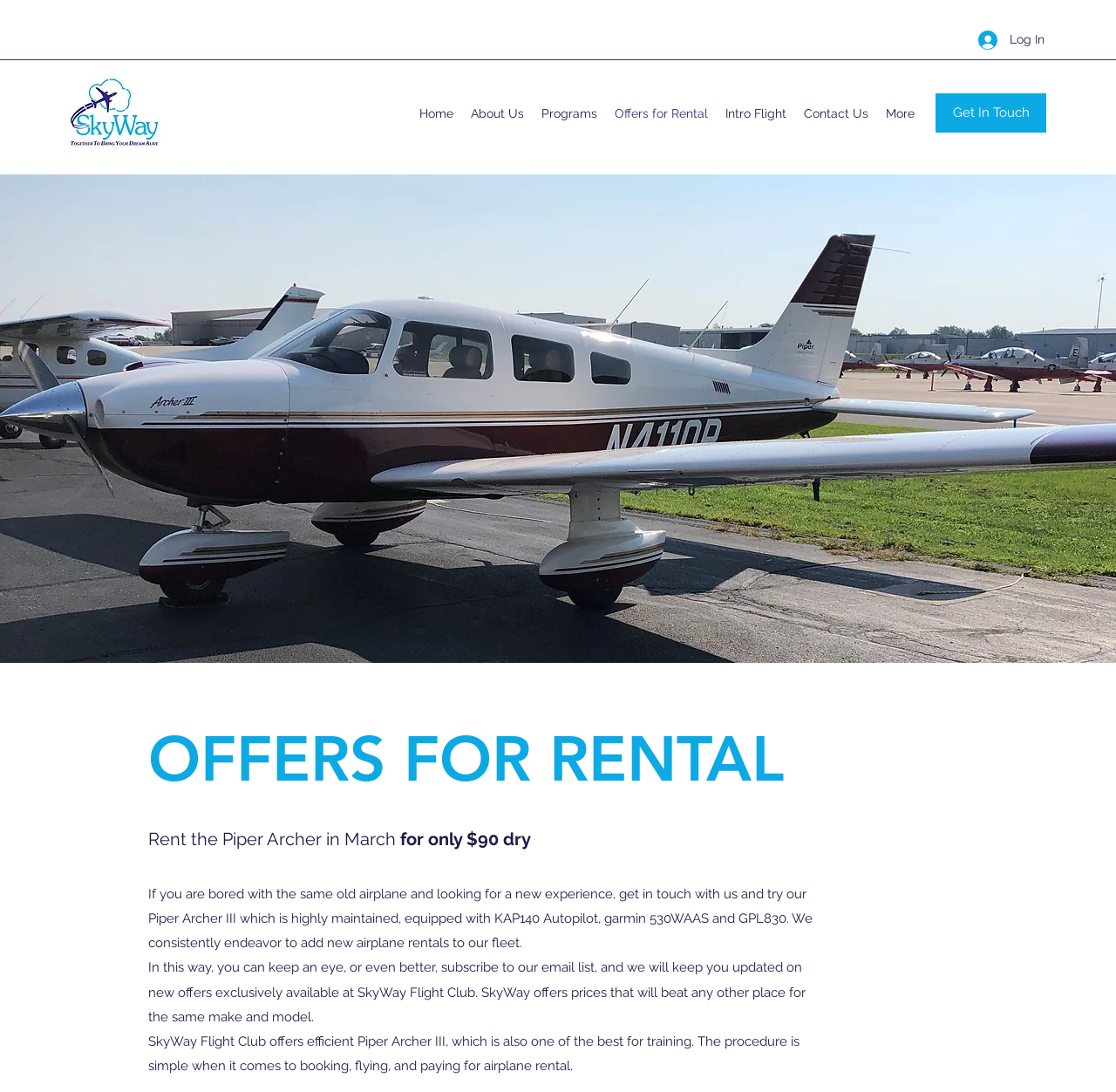What is the purpose of the Piper Archer III?
Using the details shown in the screenshot, provide a comprehensive answer to the question.

The purpose of the Piper Archer III is mentioned in the text 'SkyWay Flight Club offers efficient Piper Archer III, which is also one of the best for training'.